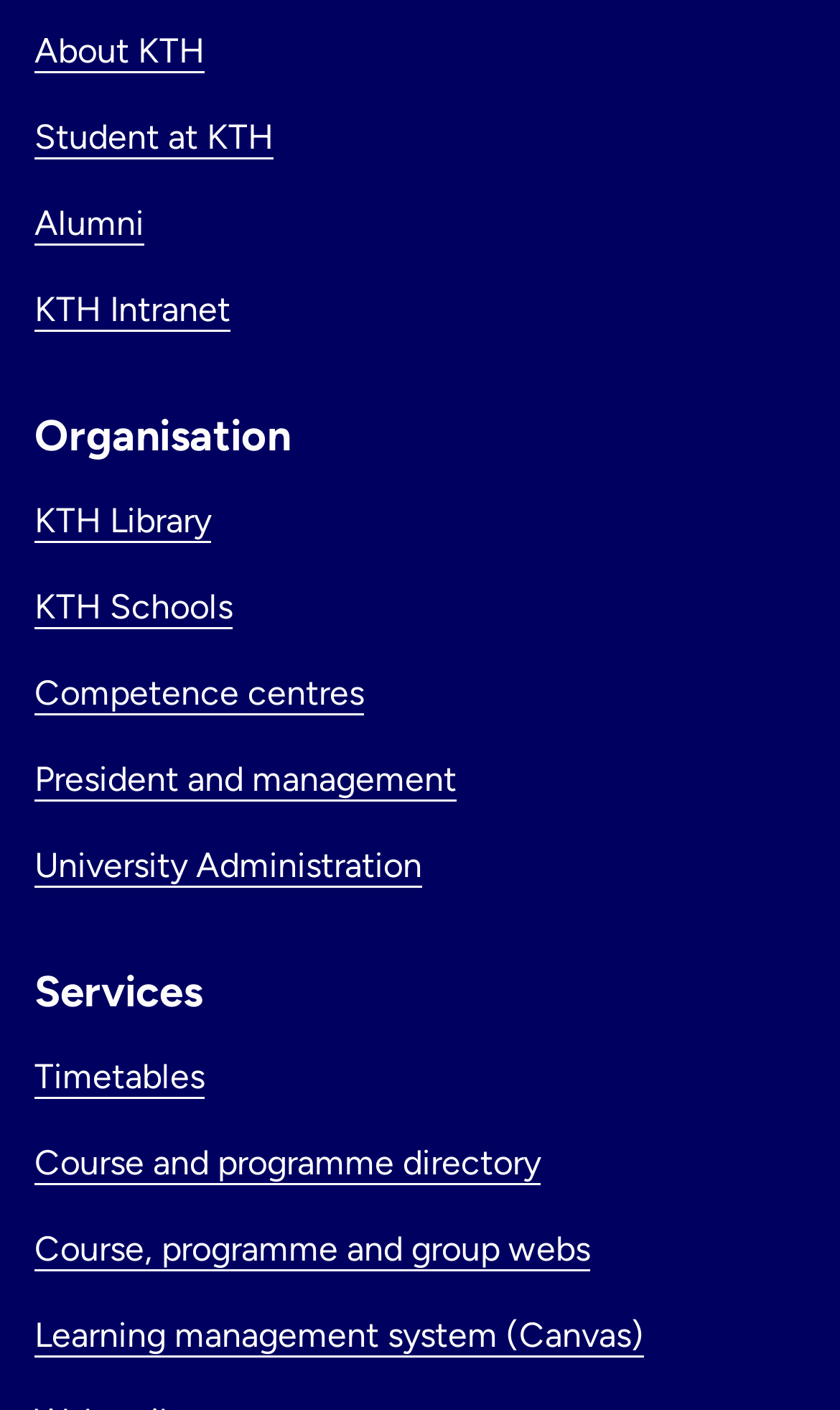Bounding box coordinates are specified in the format (top-left x, top-left y, bottom-right x, bottom-right y). All values are floating point numbers bounded between 0 and 1. Please provide the bounding box coordinate of the region this sentence describes: Competence centres

[0.041, 0.477, 0.433, 0.506]